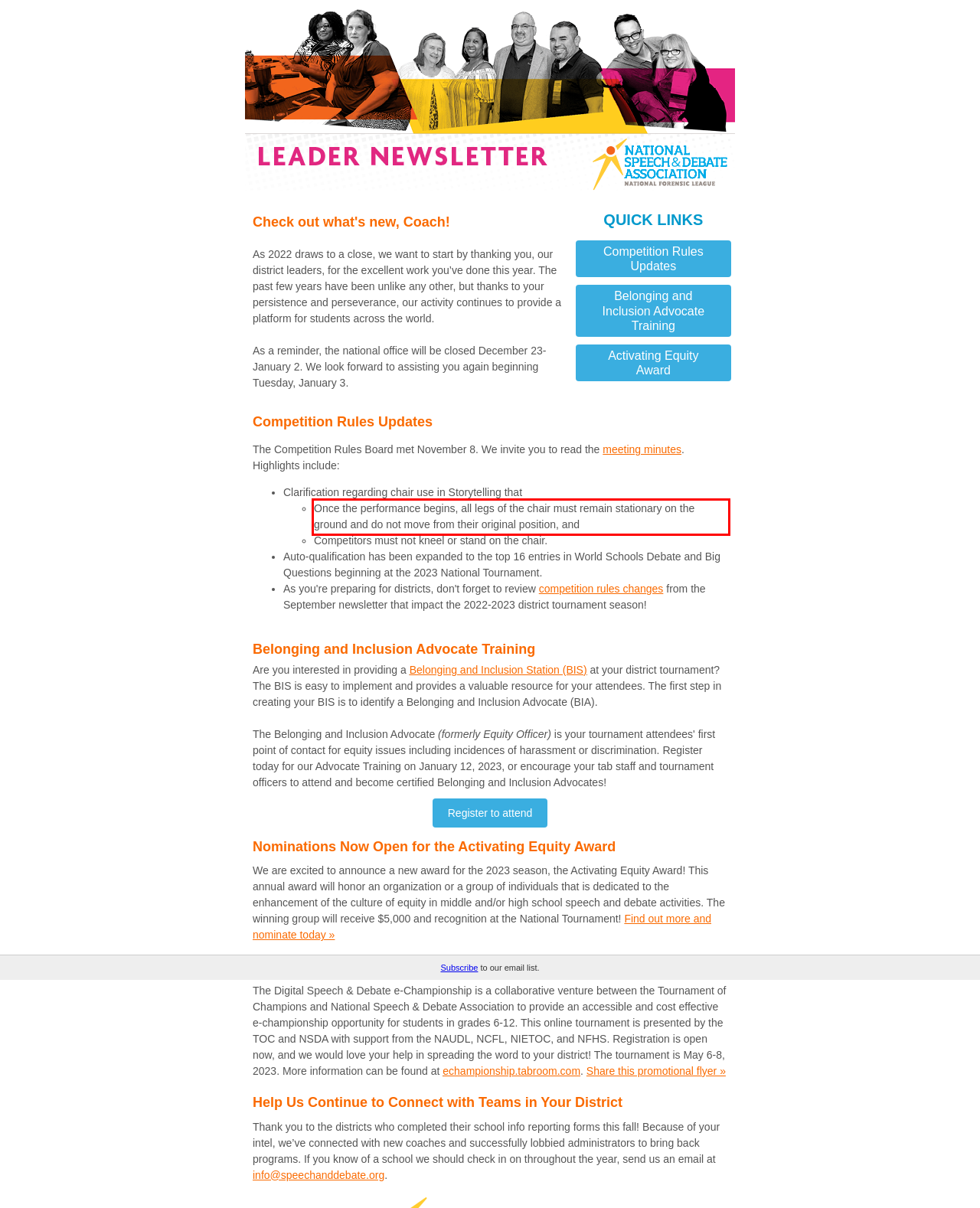There is a UI element on the webpage screenshot marked by a red bounding box. Extract and generate the text content from within this red box.

Once the performance begins, all legs of the chair must remain stationary on the ground and do not move from their original position, and